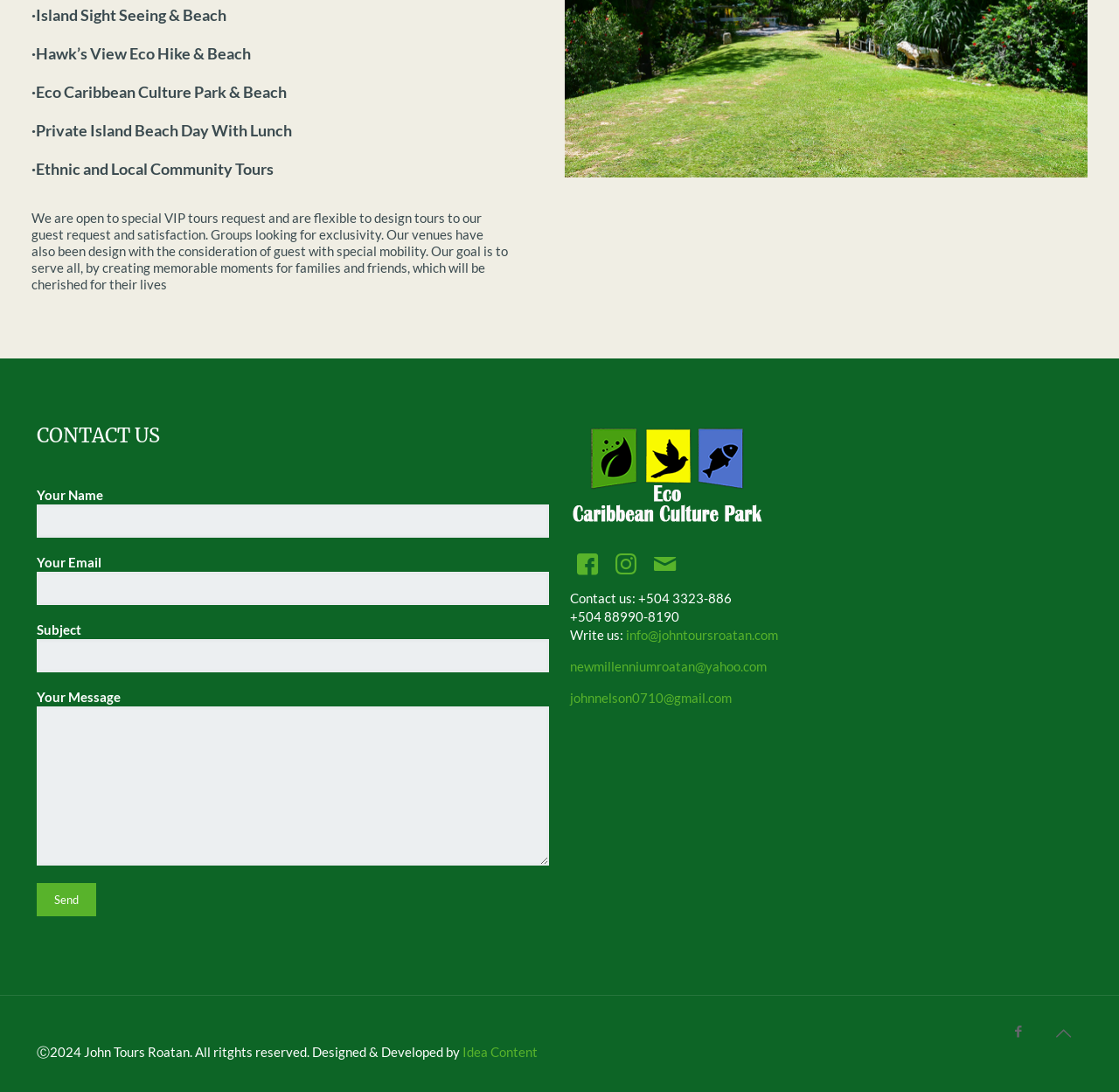Please predict the bounding box coordinates of the element's region where a click is necessary to complete the following instruction: "Check advertising options". The coordinates should be represented by four float numbers between 0 and 1, i.e., [left, top, right, bottom].

None